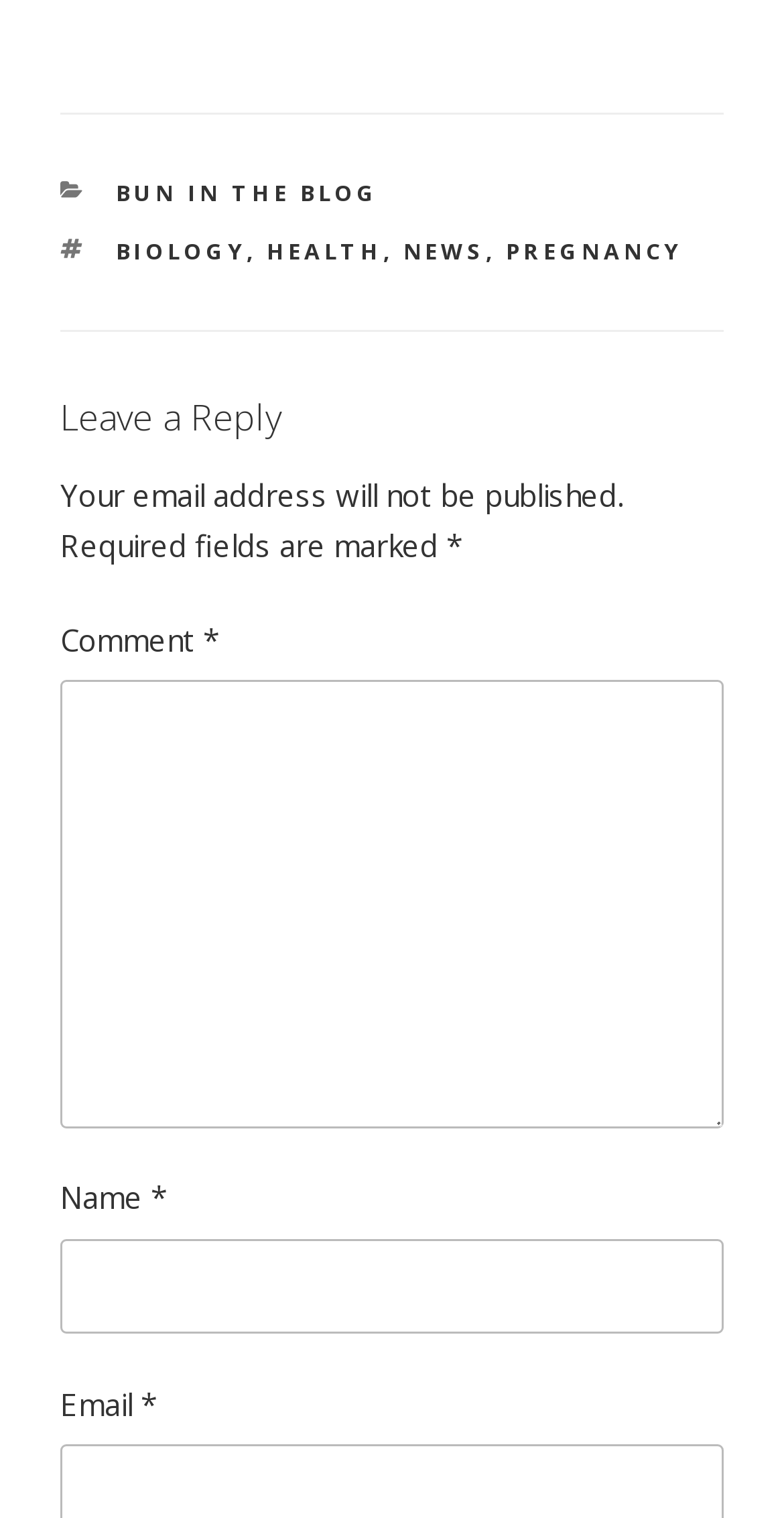Please specify the bounding box coordinates for the clickable region that will help you carry out the instruction: "Enter your email in the 'Email' field".

[0.077, 0.912, 0.179, 0.938]